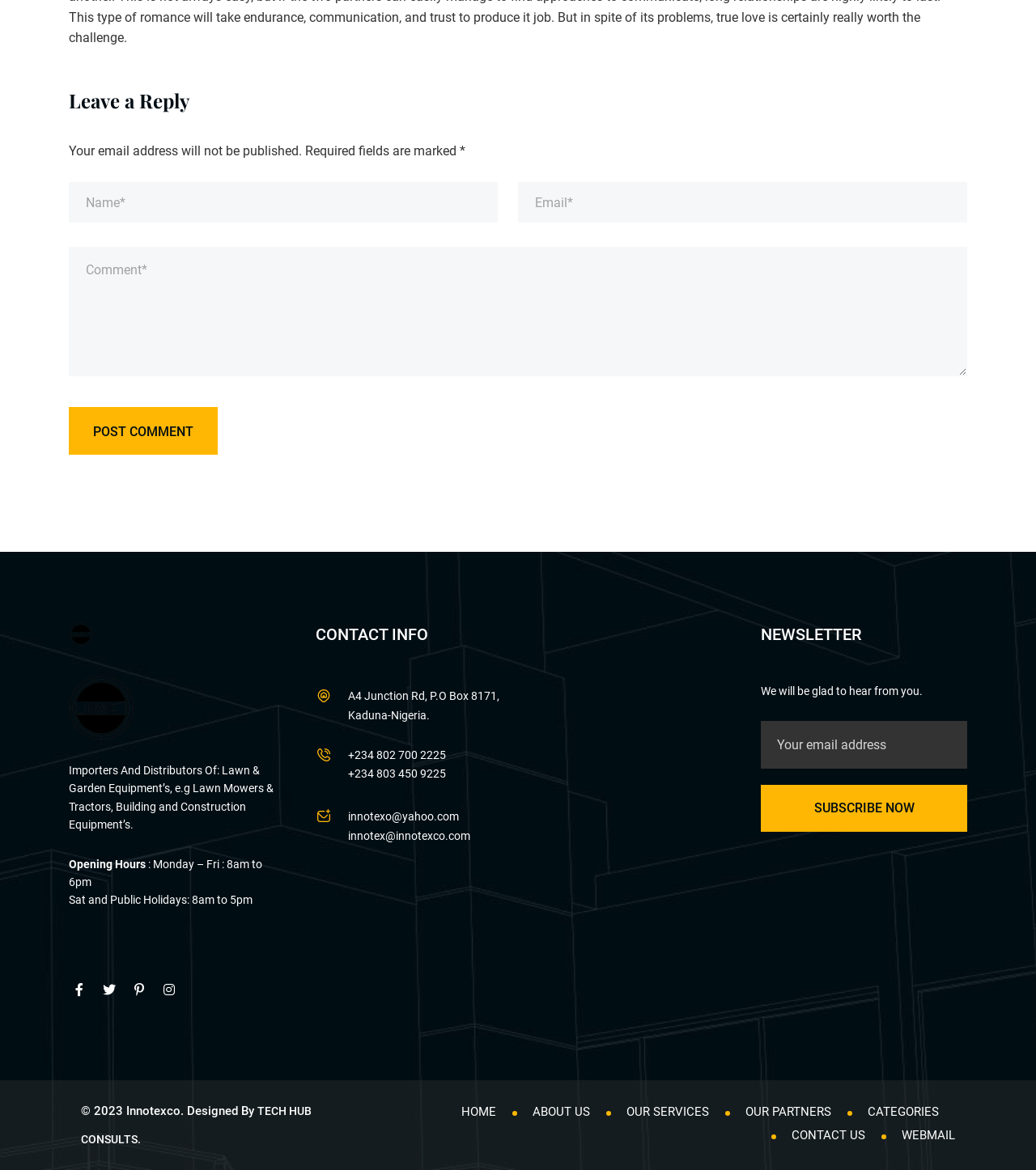Please provide a detailed answer to the question below based on the screenshot: 
What is the purpose of the textbox at the bottom of the page?

The purpose of the textbox at the bottom of the page can be inferred from its location below the 'NEWSLETTER' heading and the button with the text 'Subscribe Now' next to it, indicating that it is used to subscribe to the company's newsletter.